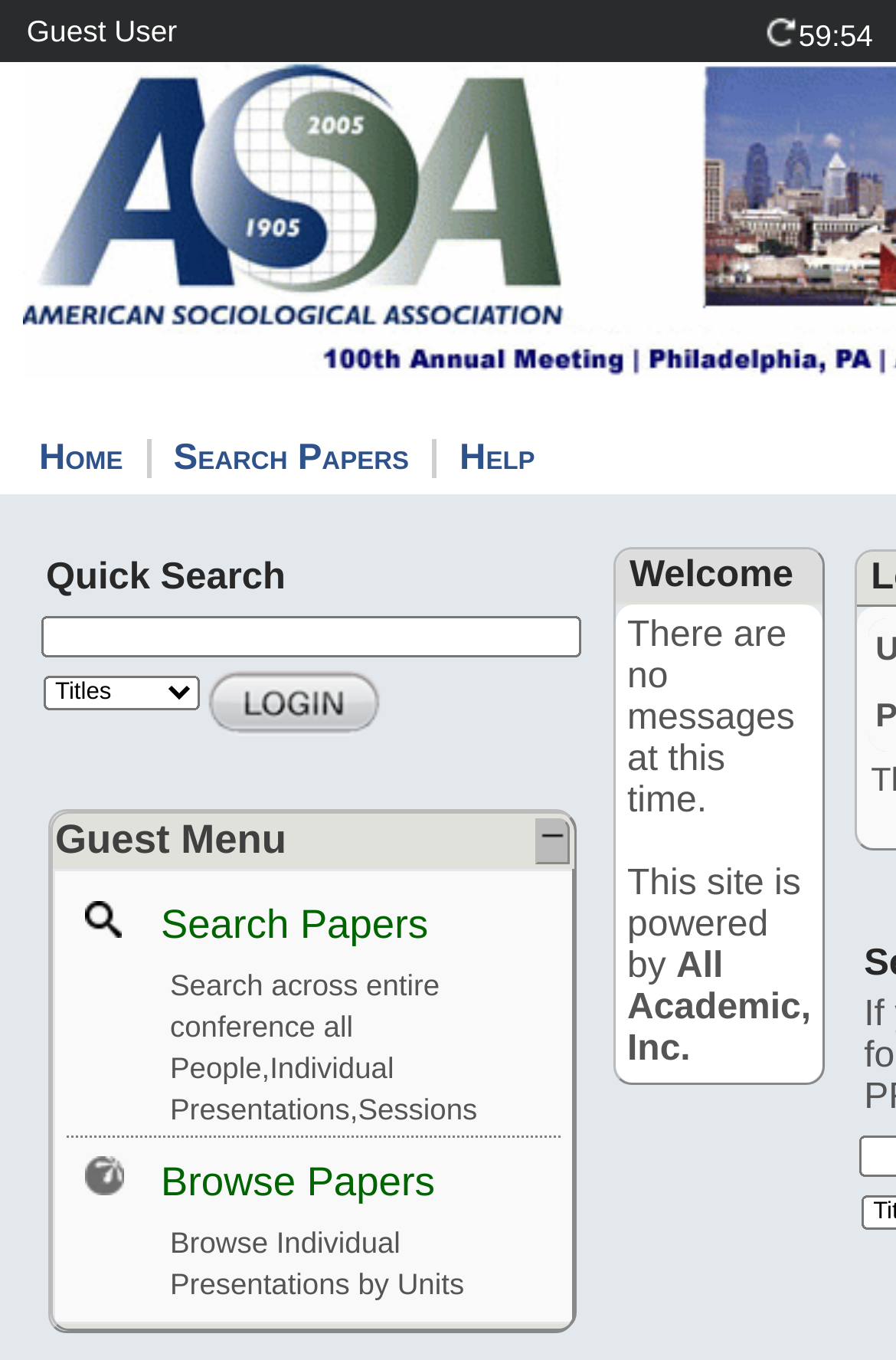Answer the question with a single word or phrase: 
What are the two options for browsing papers?

Search Papers, Browse Papers